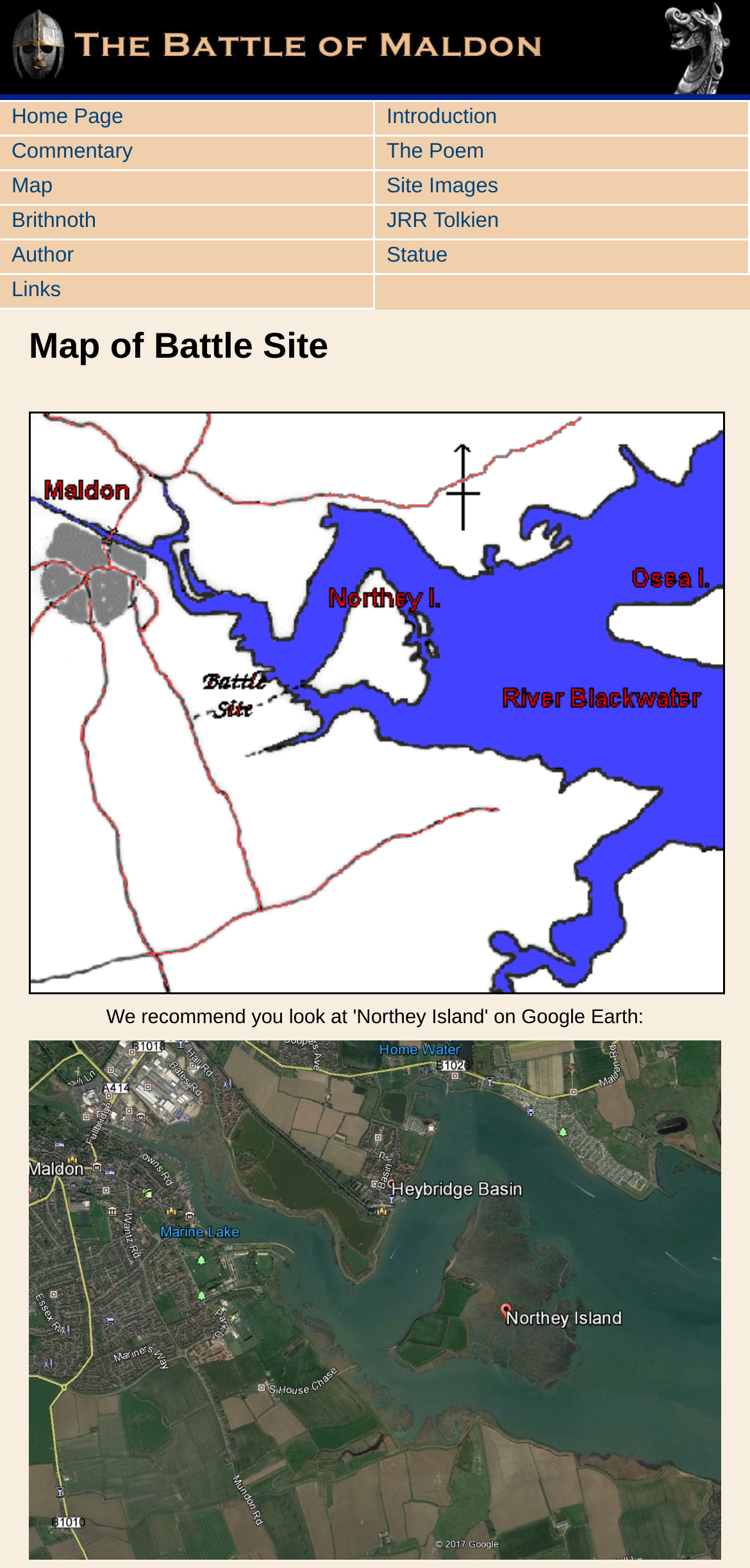Find the bounding box of the element with the following description: "Introduction". The coordinates must be four float numbers between 0 and 1, formatted as [left, top, right, bottom].

[0.5, 0.064, 1.0, 0.085]